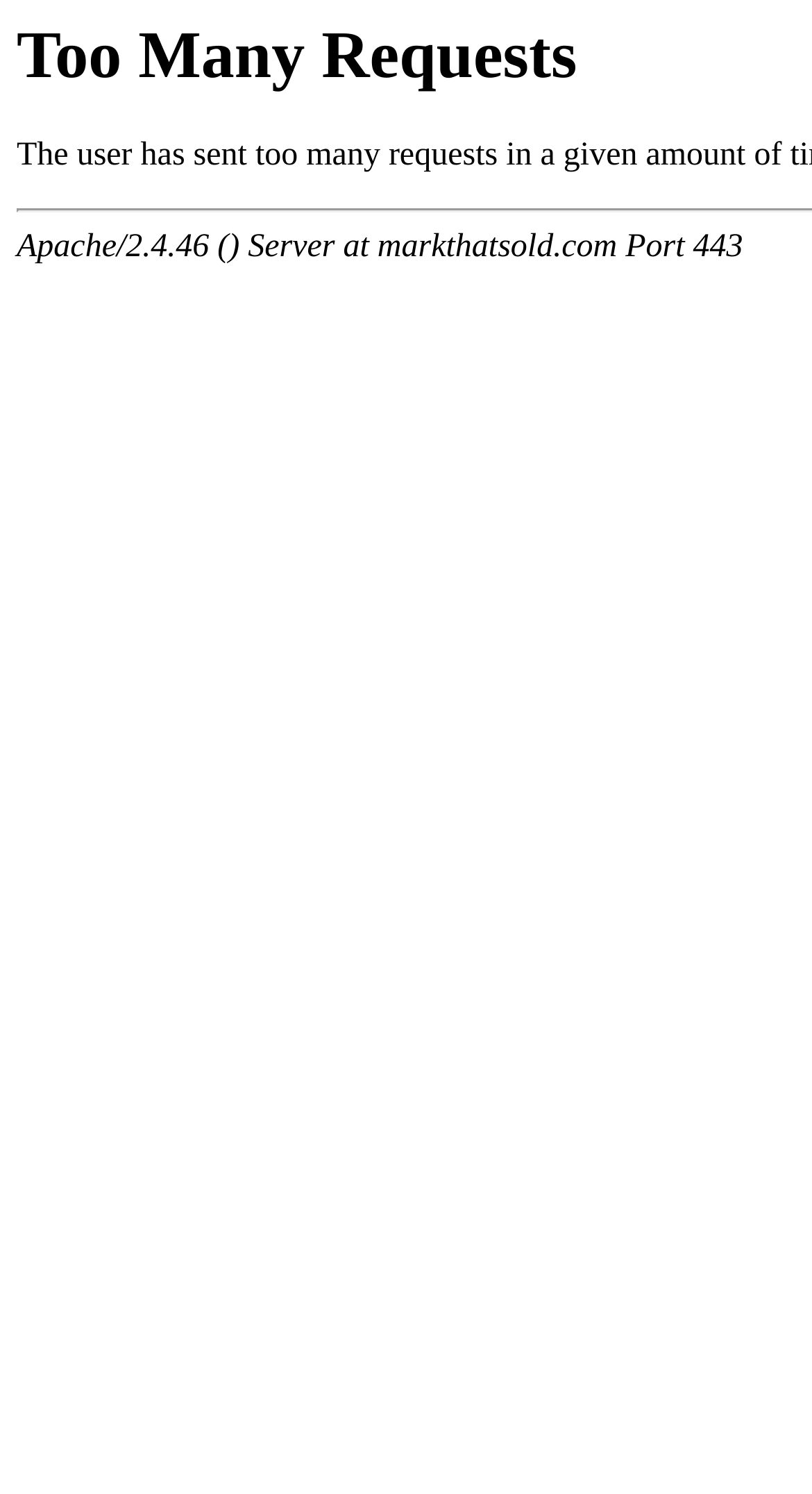Please find and generate the text of the main heading on the webpage.

Too Many Requests